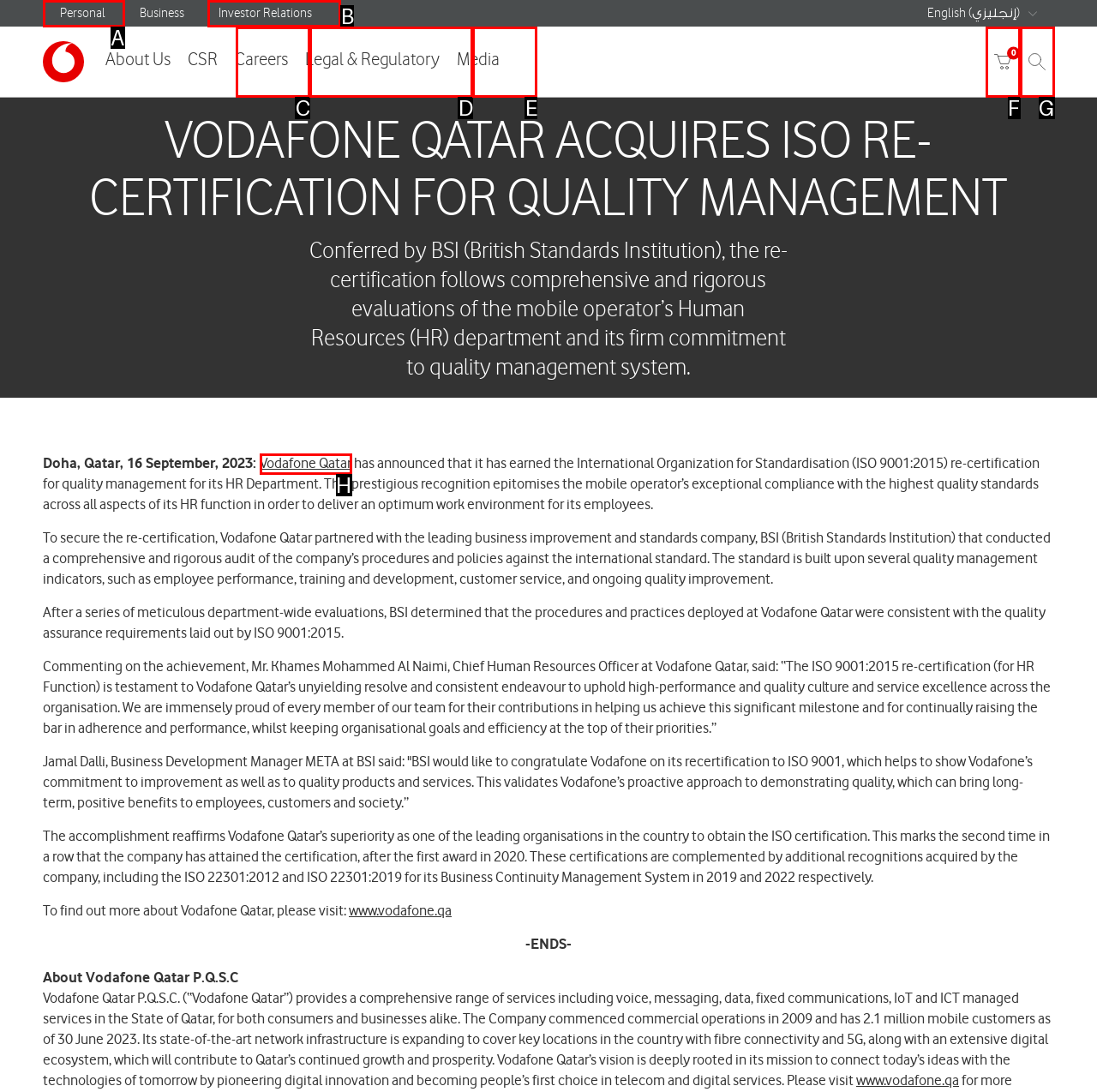Select the appropriate HTML element that needs to be clicked to finish the task: Search for something
Reply with the letter of the chosen option.

G